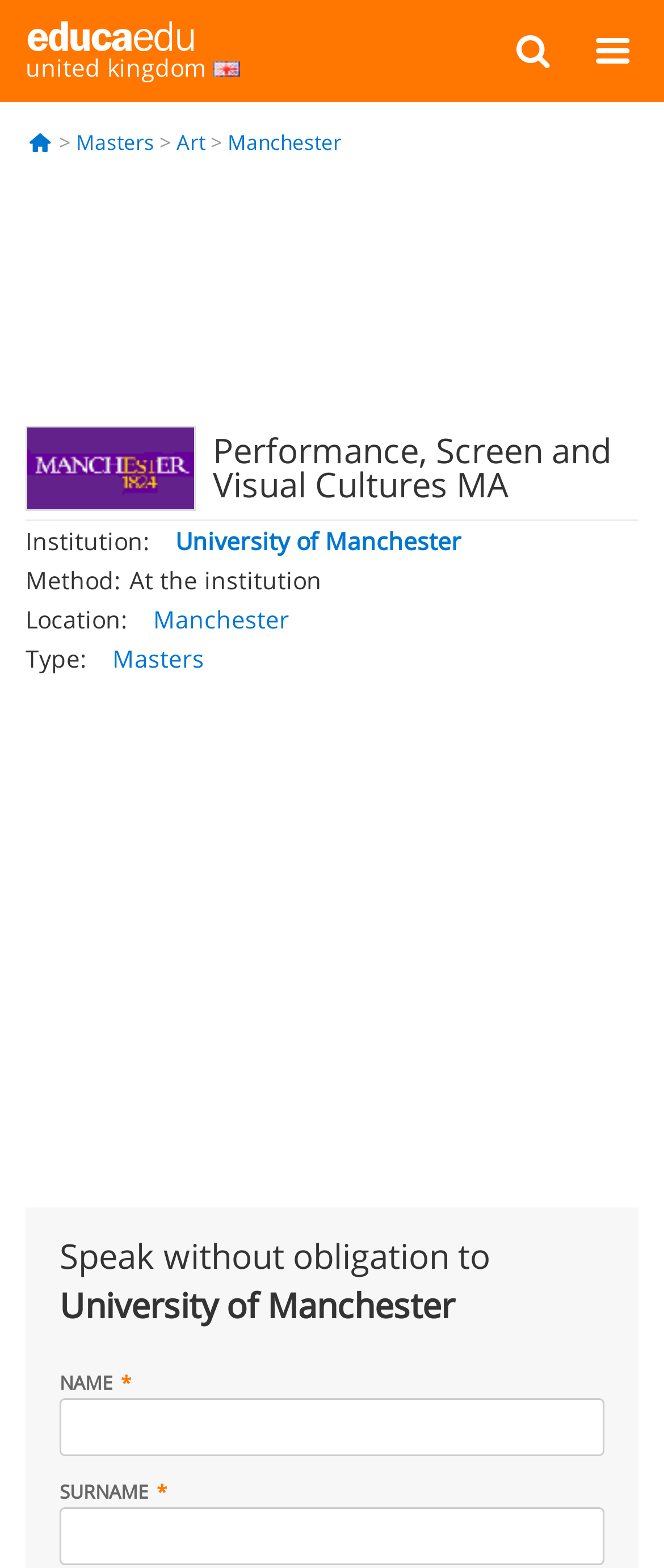Locate the UI element described by united kingdom in the provided webpage screenshot. Return the bounding box coordinates in the format (top-left x, top-left y, bottom-right x, bottom-right y), ensuring all values are between 0 and 1.

[0.0, 0.0, 0.403, 0.065]